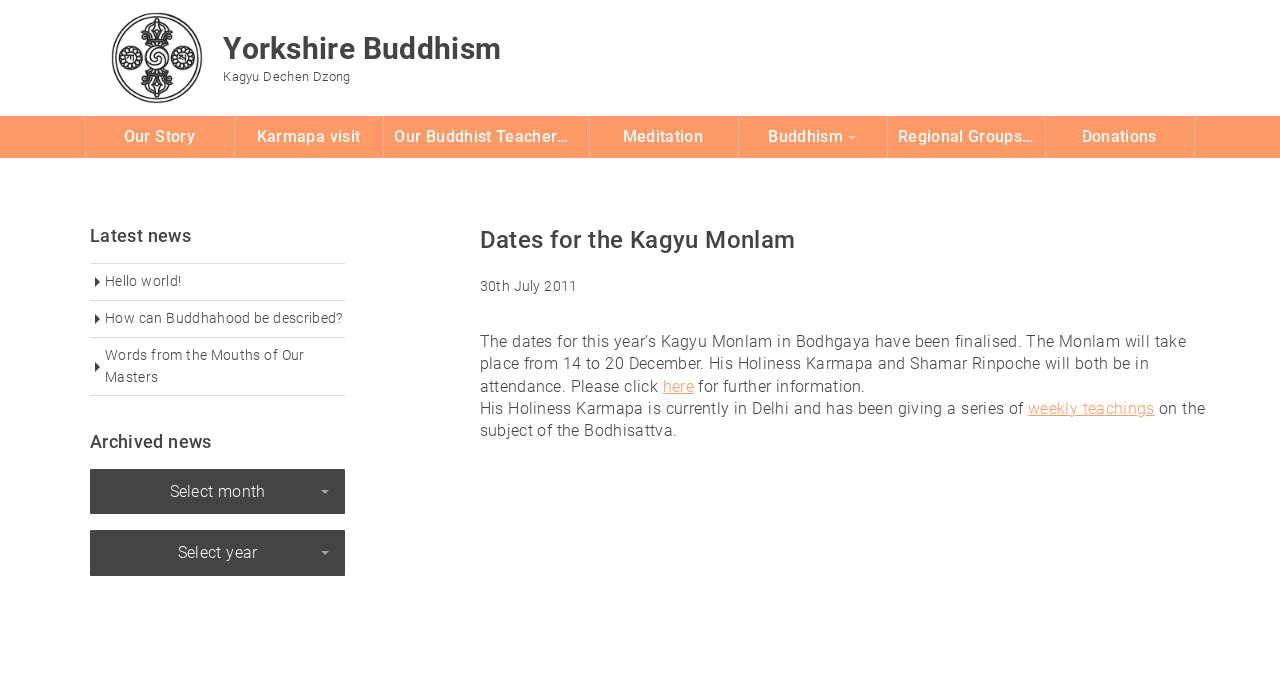Refer to the image and offer a detailed explanation in response to the question: What is the date of the Kagyu Monlam?

The date of the Kagyu Monlam can be found in the main article section of the webpage, where it says 'The Monlam will take place from 14 to 20 December.' This indicates that the event will occur on these specific dates.